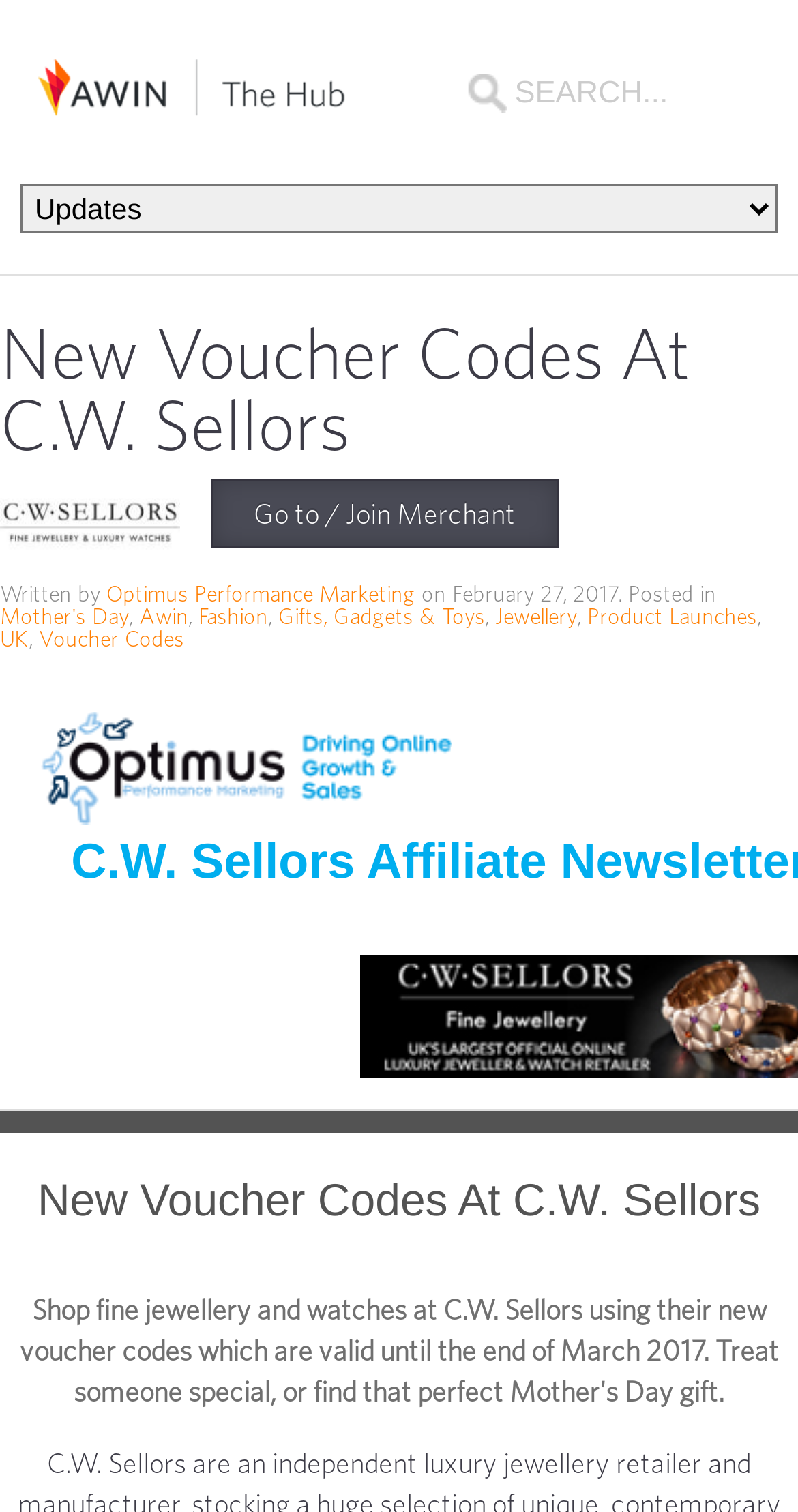Give a complete and precise description of the webpage's appearance.

The webpage appears to be a blog post or article about new voucher codes at C.W. Sellors, a fine jewelry and watch shop. At the top left corner, there is a logo image and a link to "The Hub". Next to it, on the top right corner, there is a search bar with a textbox. Below the search bar, there is a combobox that has a popup menu.

The main content of the webpage is divided into sections. The first section has a heading "New Voucher Codes At C.W. Sellors" and an image below it. There is also a link to "Go to / Join Merchant" and some text about the author, "Written by Optimus Performance Marketing", with a timestamp "February 27, 2017". The section also includes a list of categories, including "Mother's Day", "Awin", "Fashion", "Gifts, Gadgets & Toys", "Jewellery", "Product Launches", and "UK", with each category being a link.

Below this section, there is a separator line, and then another section with the same heading "New Voucher Codes At C.W. Sellors". This section appears to be the main content of the blog post, but the exact details are not provided in the accessibility tree.

On the bottom left corner, there is a link to "Optimus Performance Marketing" with an image next to it.